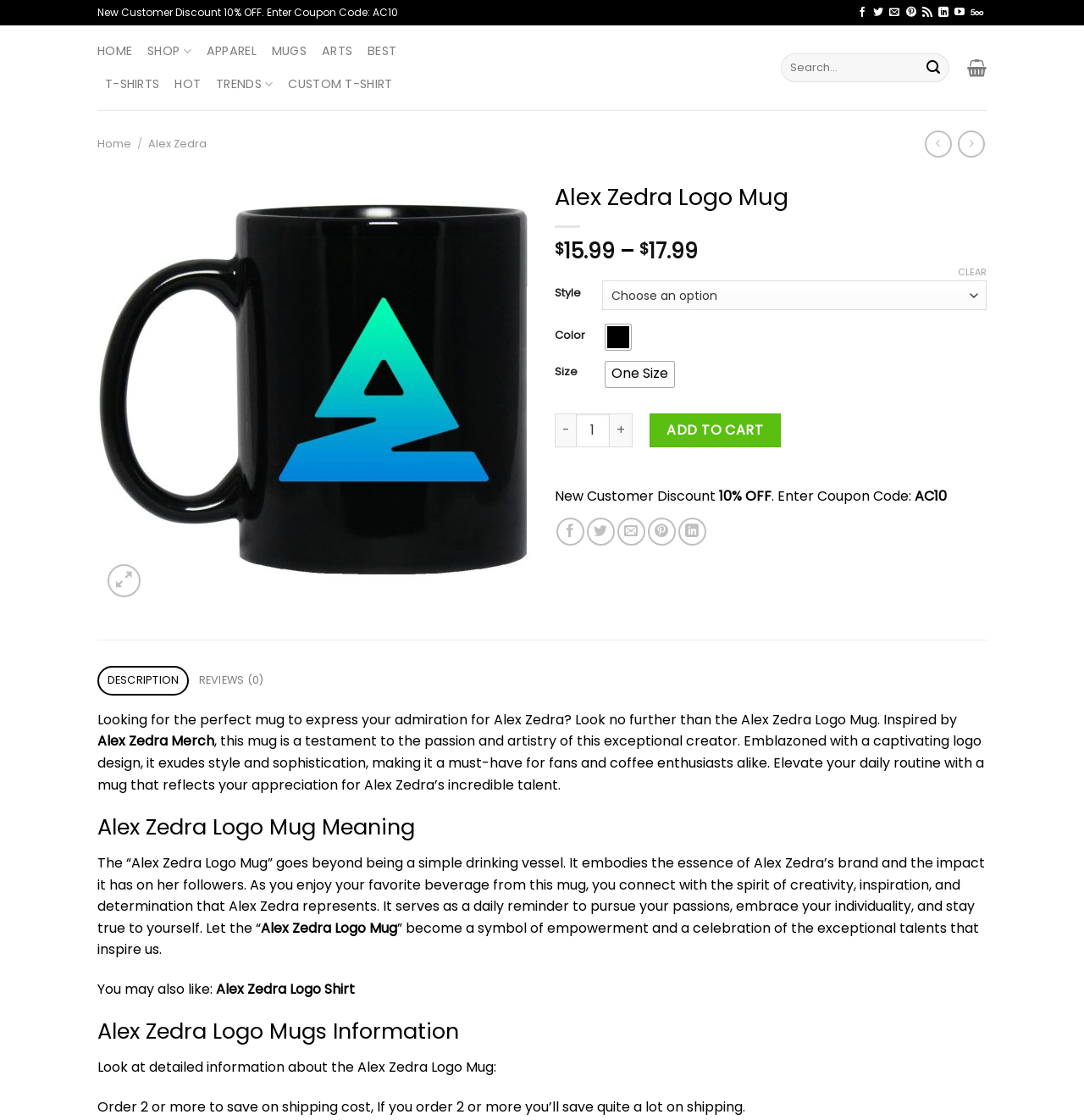Refer to the screenshot and answer the following question in detail:
What is the purpose of the Alex Zedra Logo Mug?

The purpose of the Alex Zedra Logo Mug can be inferred from the product description on the webpage. The mug is designed to express admiration for Alex Zedra, and it is a testament to the passion and artistry of this exceptional creator.